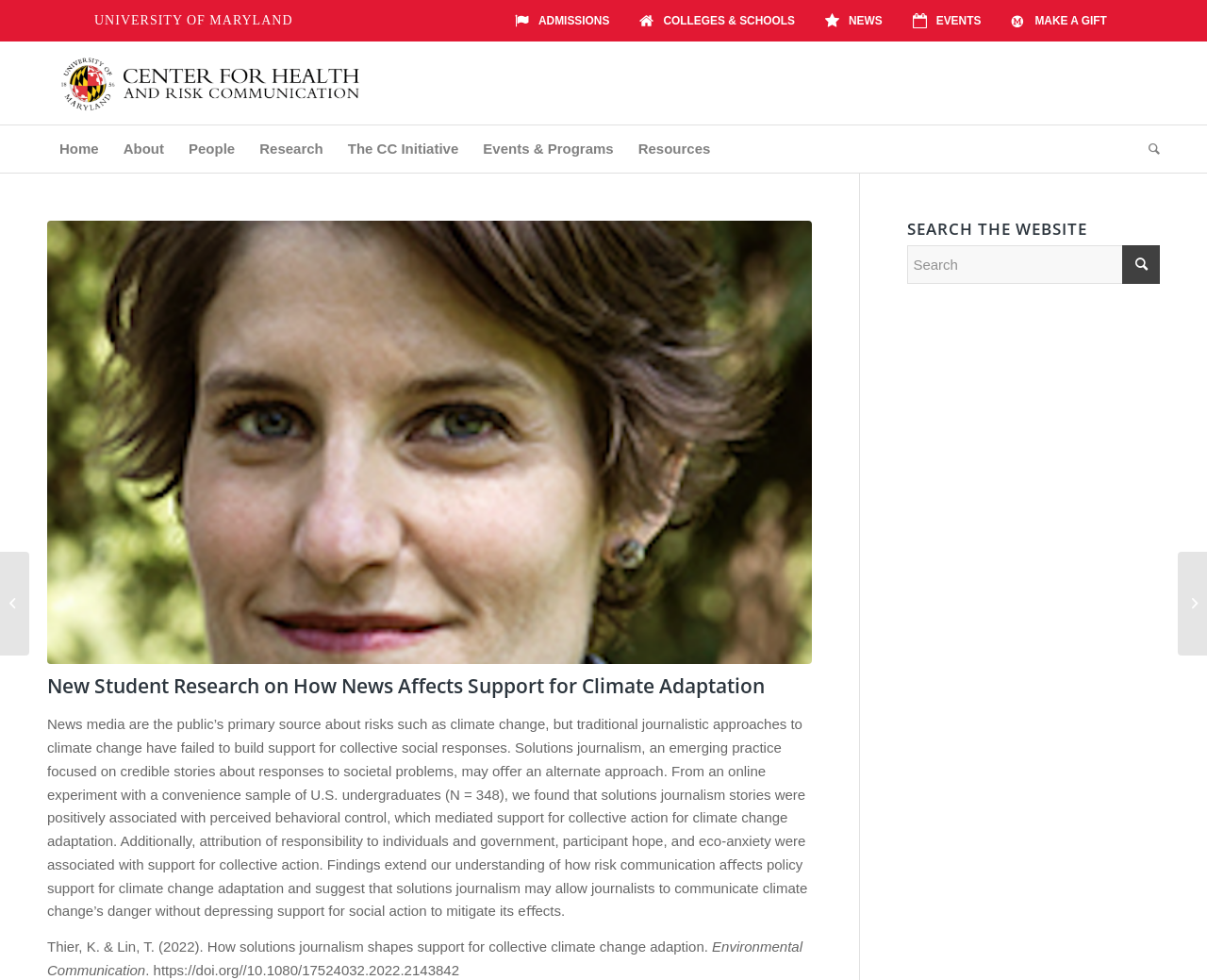What is the topic of the research described on the webpage?
Look at the image and respond with a one-word or short-phrase answer.

Climate change adaptation